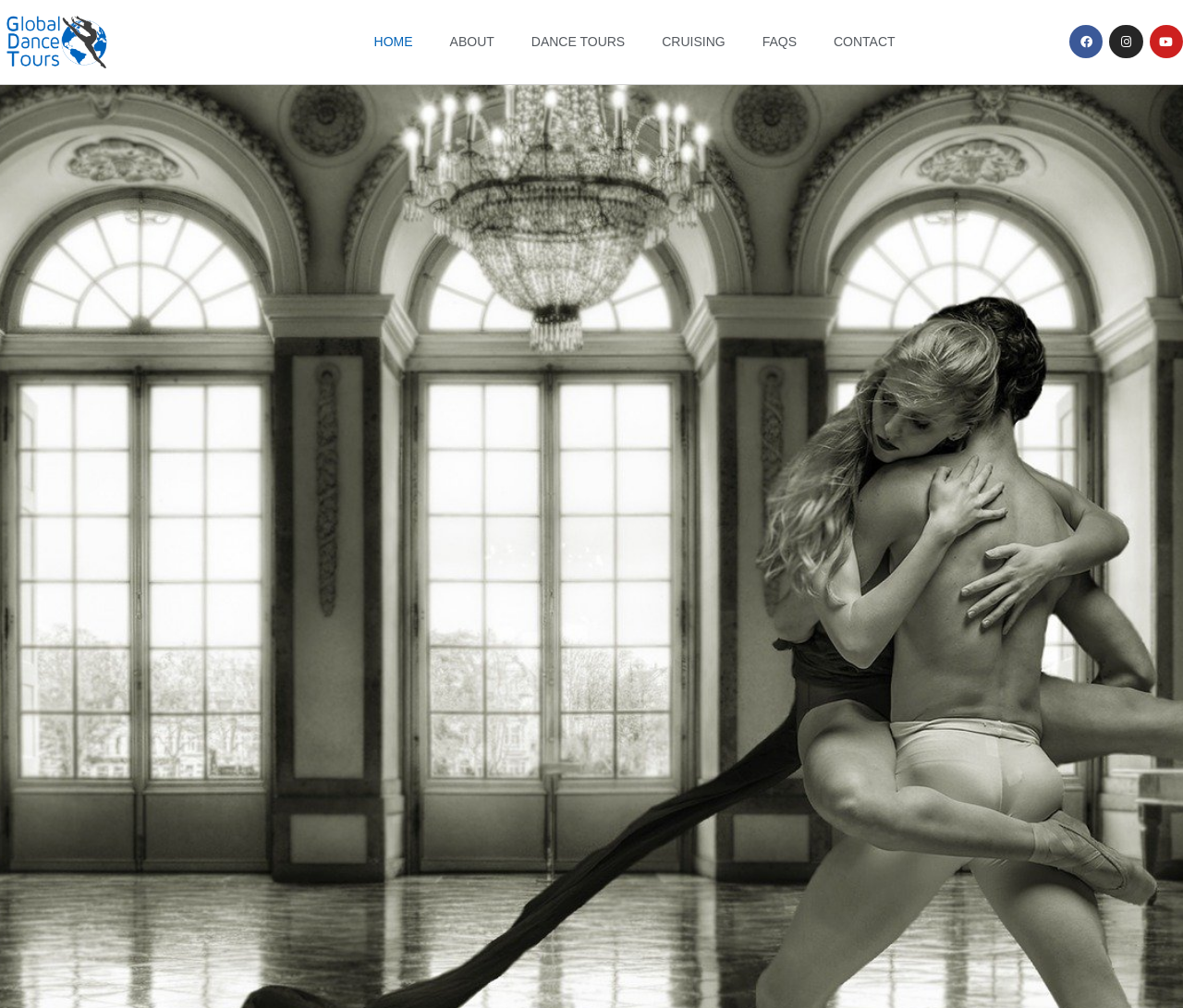Identify the bounding box coordinates of the area that should be clicked in order to complete the given instruction: "go to home page". The bounding box coordinates should be four float numbers between 0 and 1, i.e., [left, top, right, bottom].

[0.3, 0.025, 0.365, 0.058]